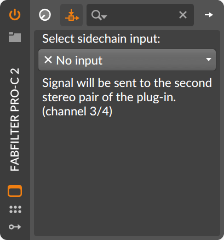What is the purpose of the sidechain input functionality?
Using the image, provide a concise answer in one word or a short phrase.

To control and manipulate audio signals